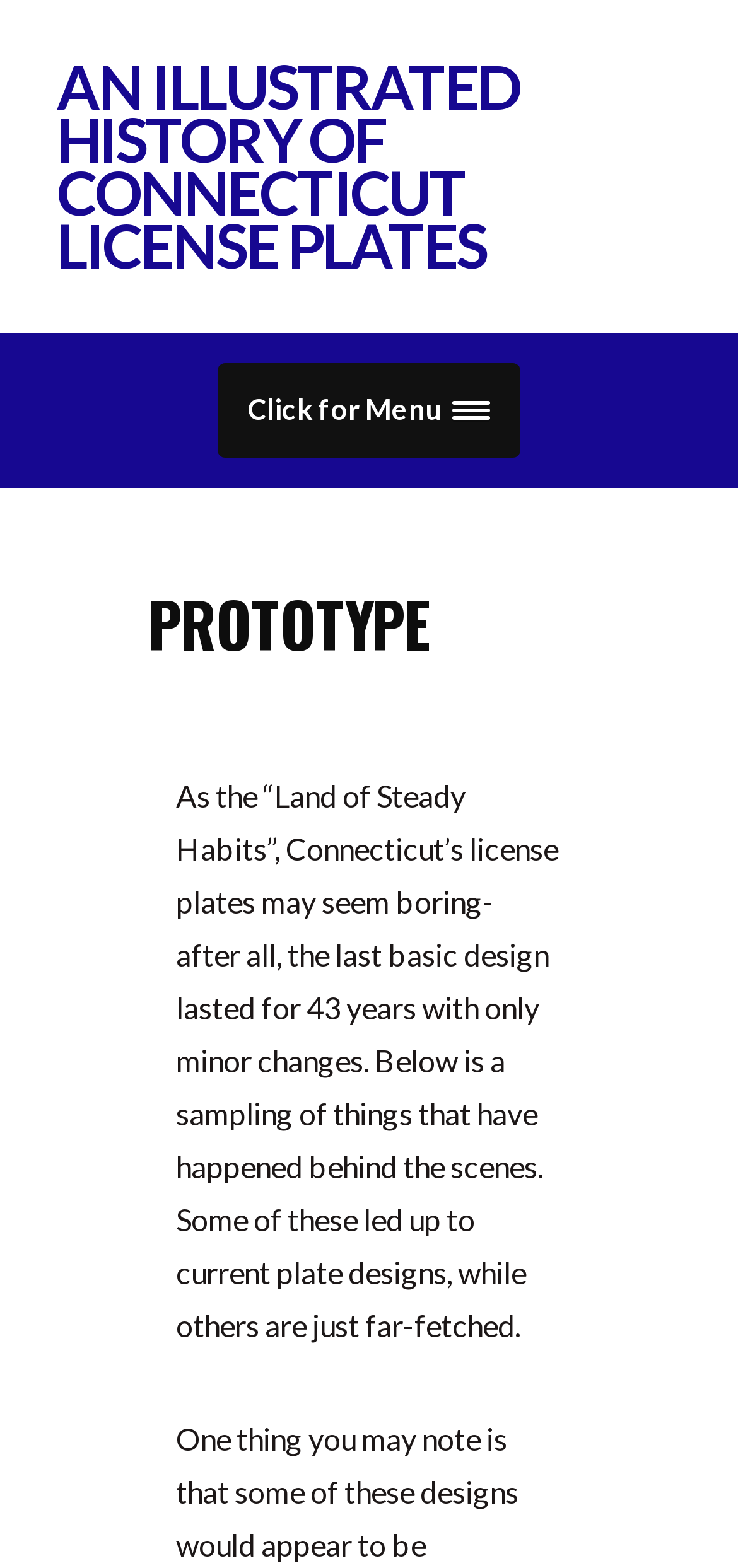Highlight the bounding box of the UI element that corresponds to this description: "Click for Menu".

[0.295, 0.232, 0.705, 0.292]